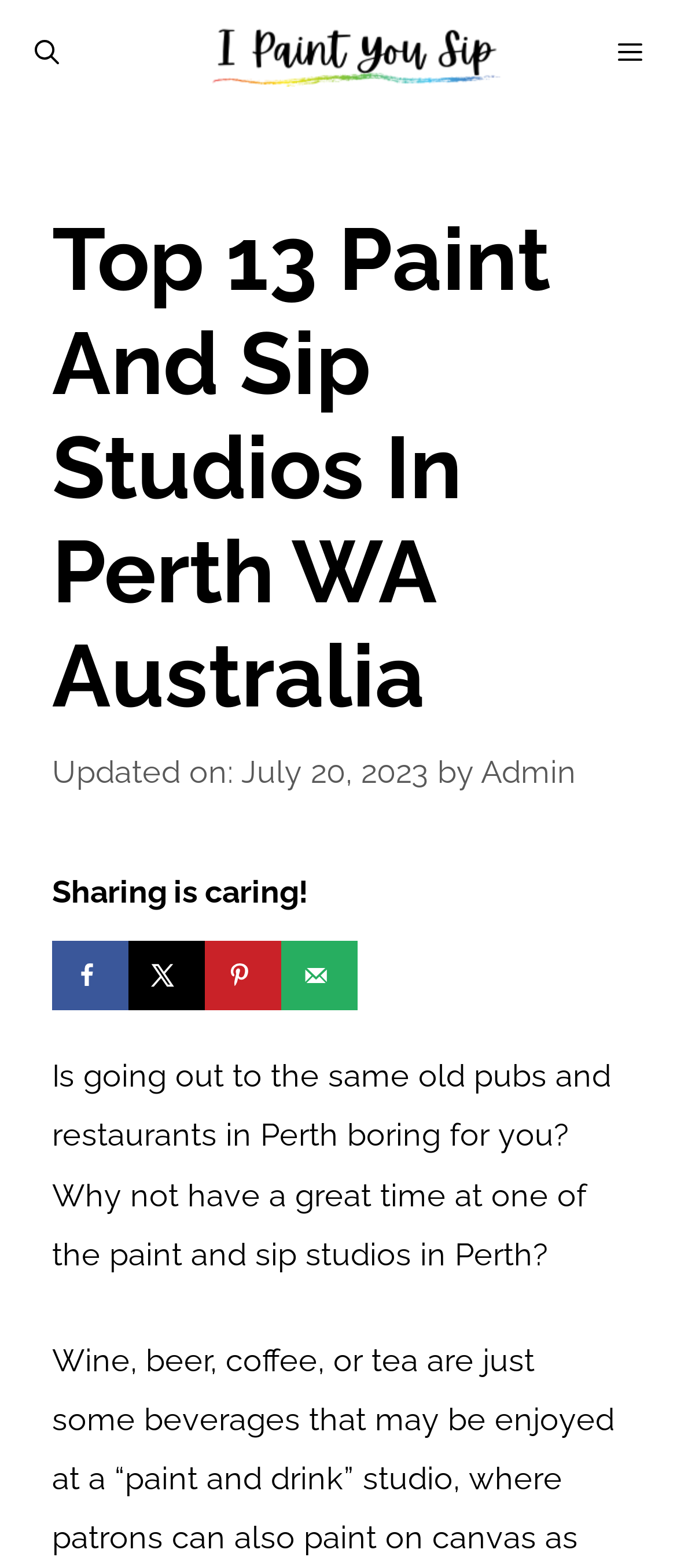Please identify the bounding box coordinates of the area I need to click to accomplish the following instruction: "Save to Pinterest".

[0.303, 0.6, 0.415, 0.644]